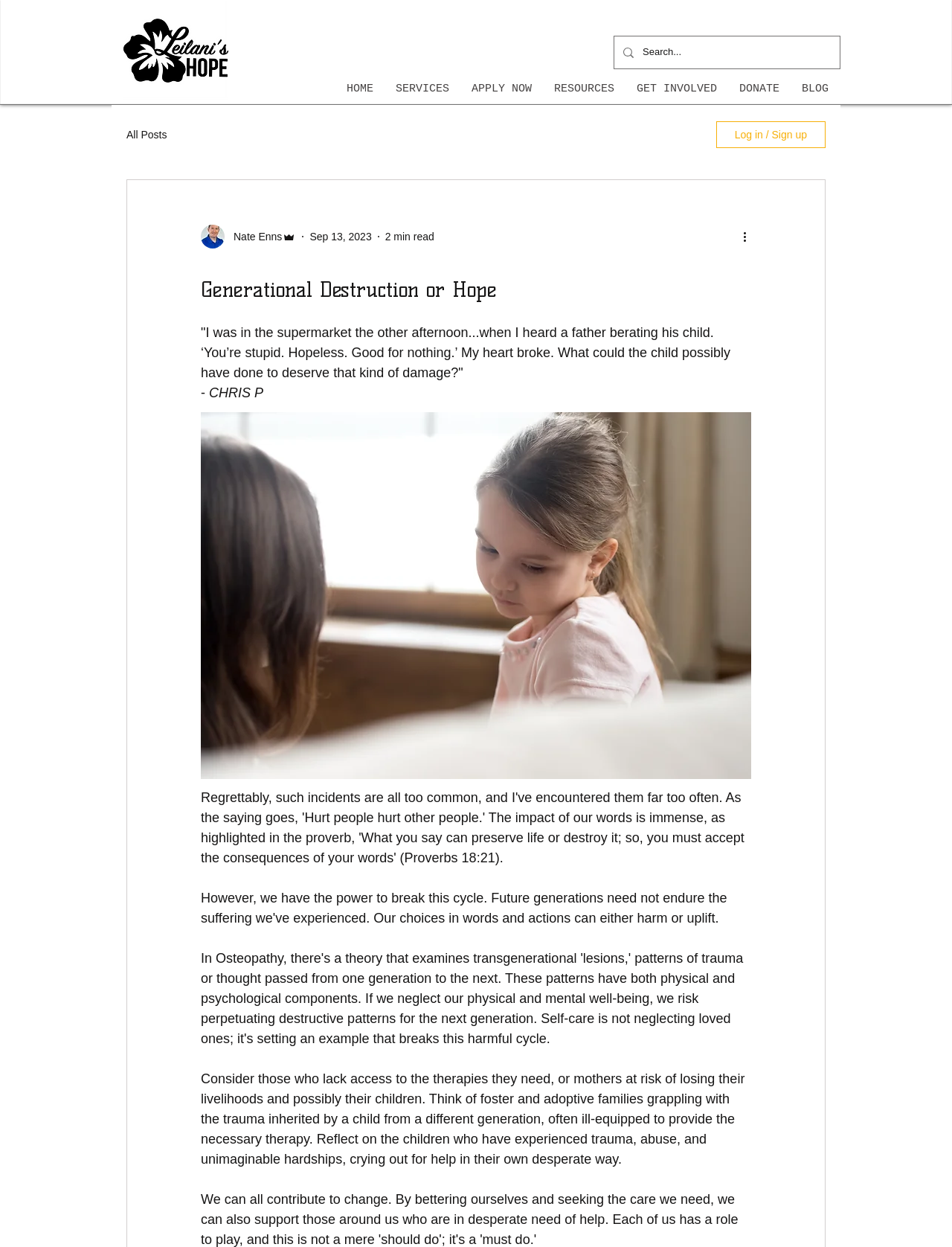Locate the bounding box coordinates of the clickable region necessary to complete the following instruction: "Check the category 'Mutant Diet'". Provide the coordinates in the format of four float numbers between 0 and 1, i.e., [left, top, right, bottom].

None